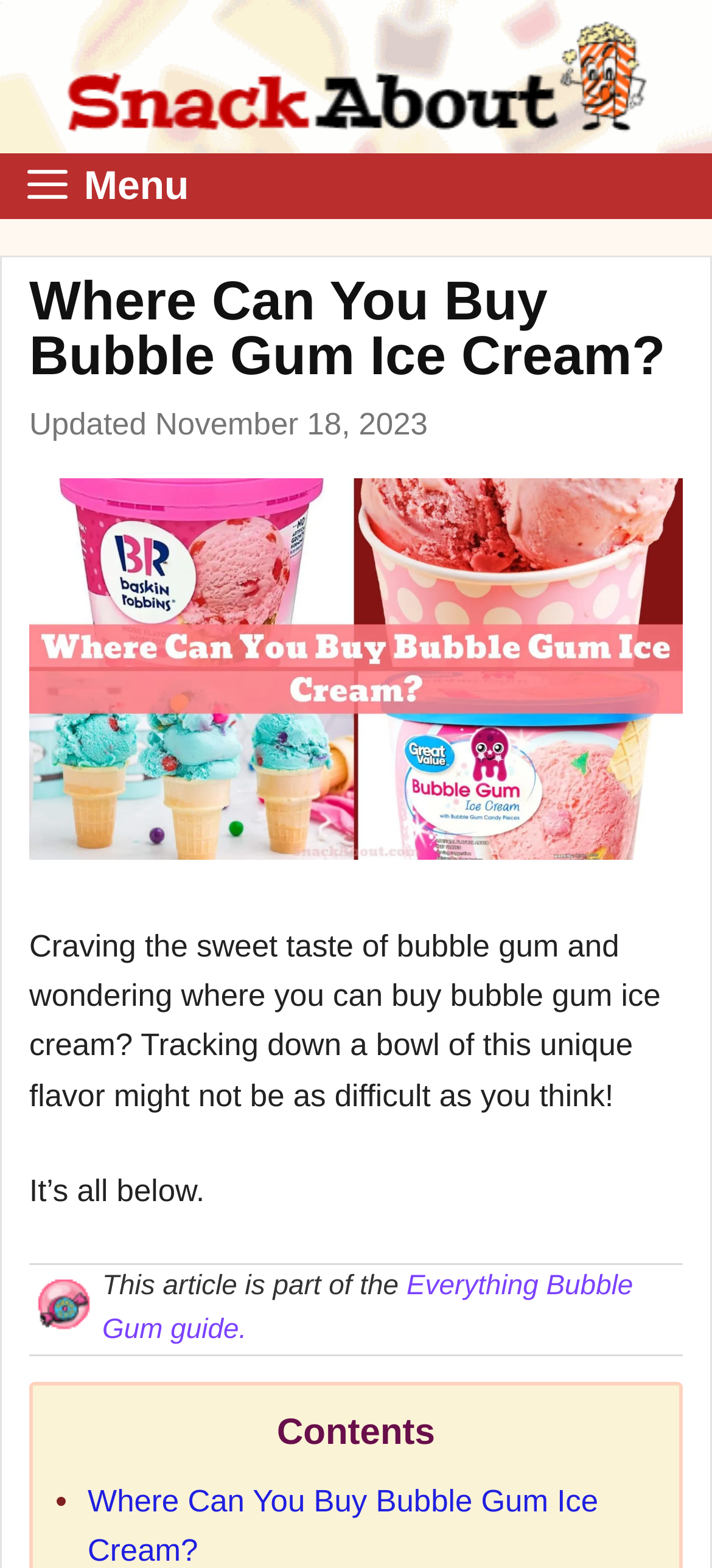Look at the image and answer the question in detail:
What is the purpose of the article?

I inferred the purpose of the article by reading the introductory text, which mentions craving bubble gum ice cream and wondering where to buy it, and then states that tracking it down might not be as difficult as thought.